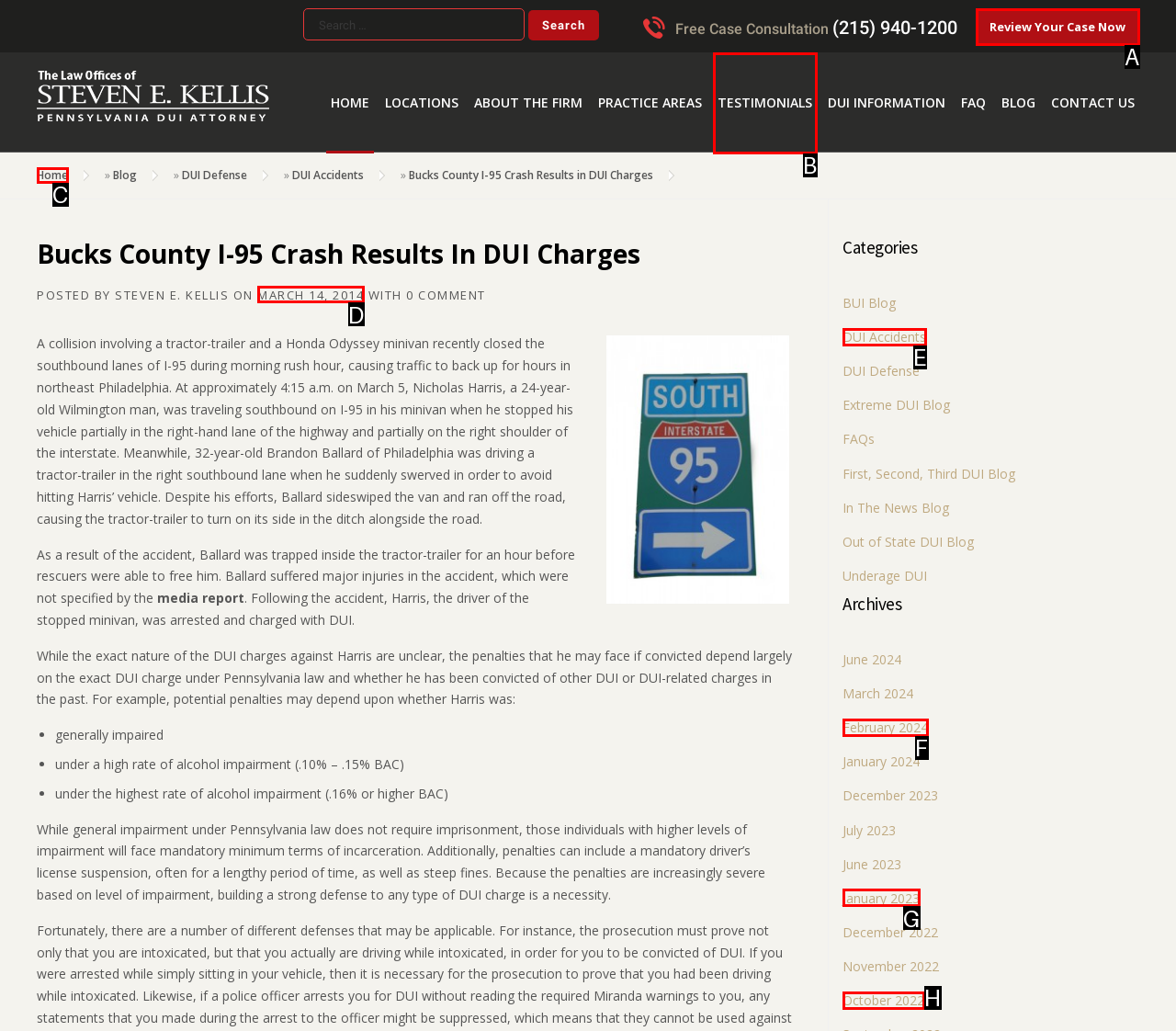Tell me which one HTML element best matches the description: March 14, 2014 Answer with the option's letter from the given choices directly.

D